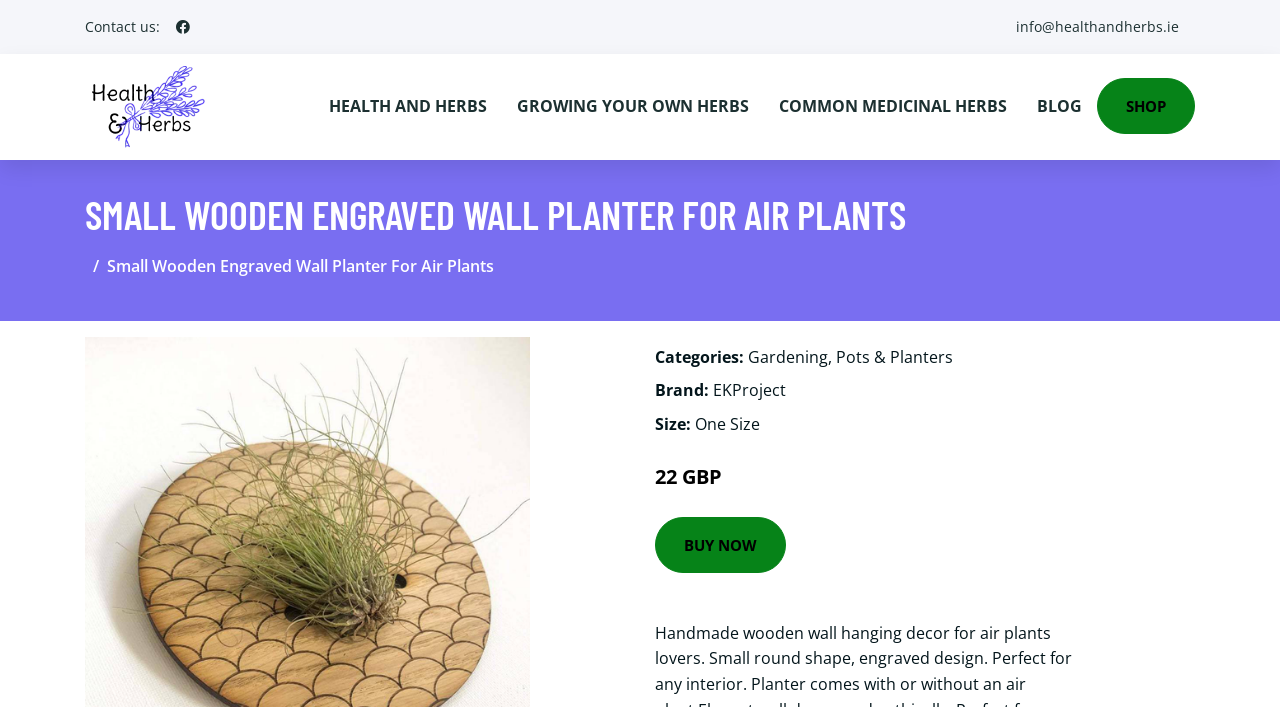What is the price of the Small Wooden Engraved Wall Planter?
Carefully analyze the image and provide a detailed answer to the question.

I found the price of the product by looking at the text '22 GBP' which is located below the product description and above the 'BUY NOW' button.